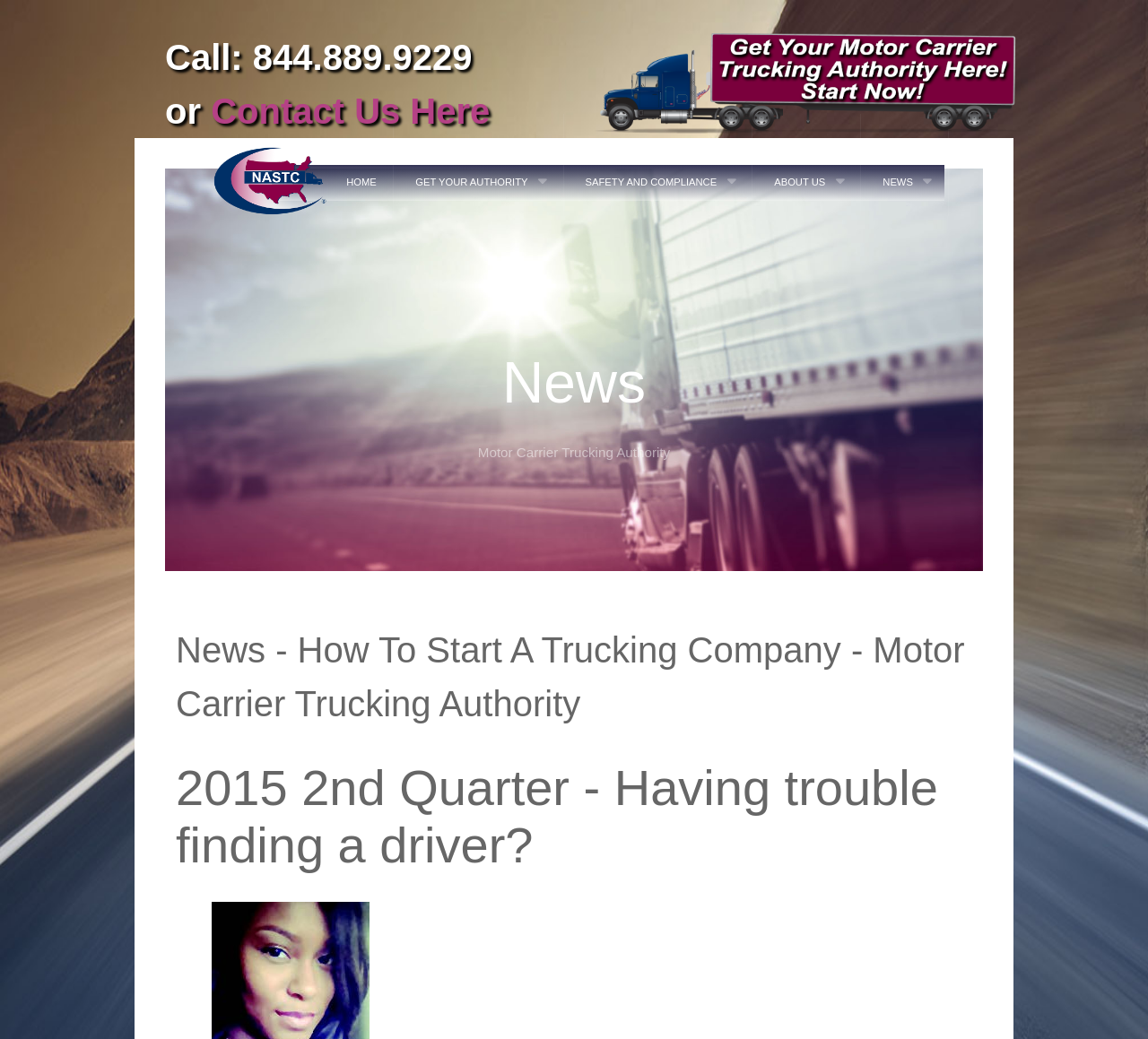What is the phone number to call for assistance?
Observe the image and answer the question with a one-word or short phrase response.

844.889.9229